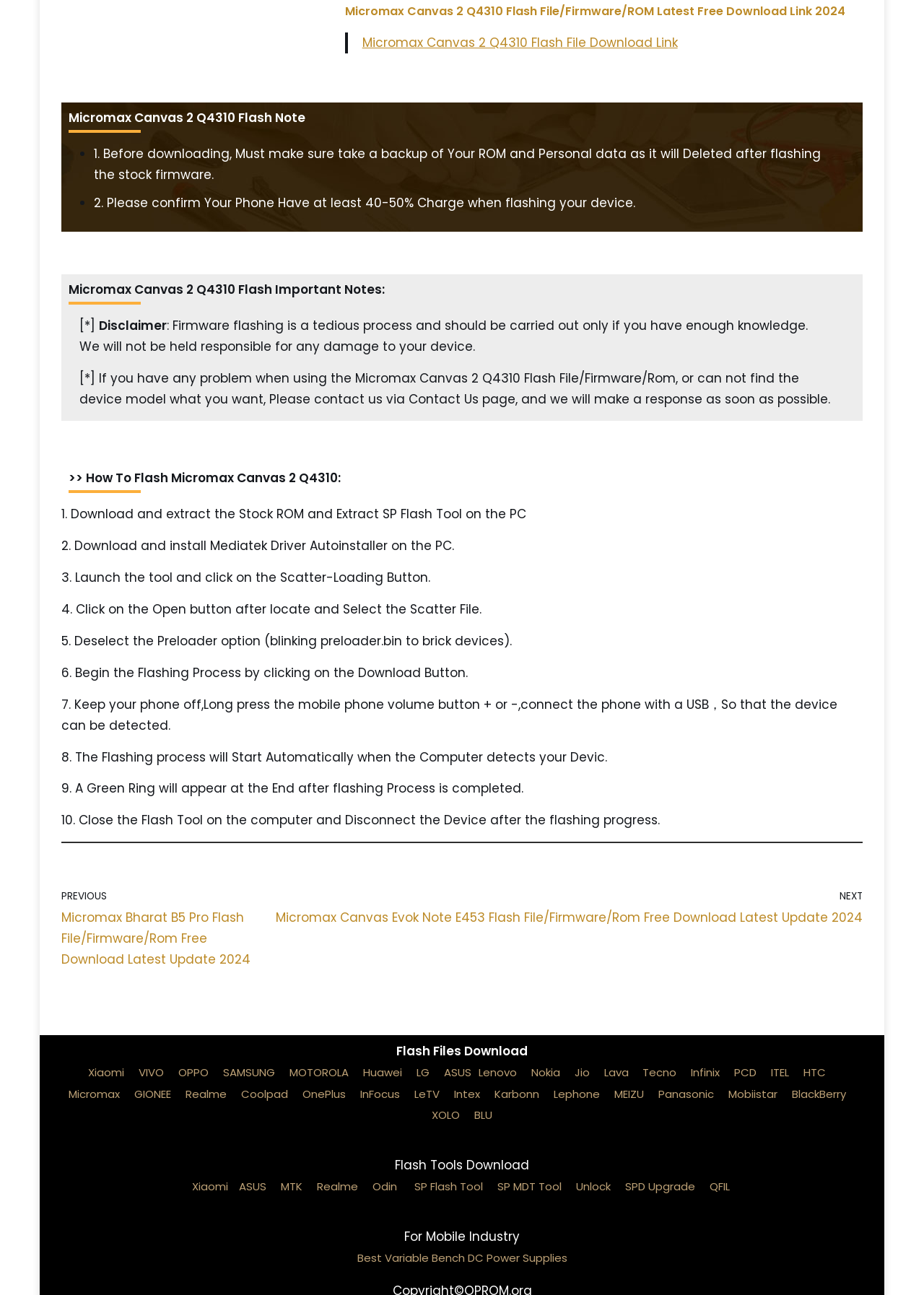Pinpoint the bounding box coordinates of the clickable element to carry out the following instruction: "Read Micromax Canvas 2 Q4310 Flash Note."

[0.066, 0.079, 0.934, 0.103]